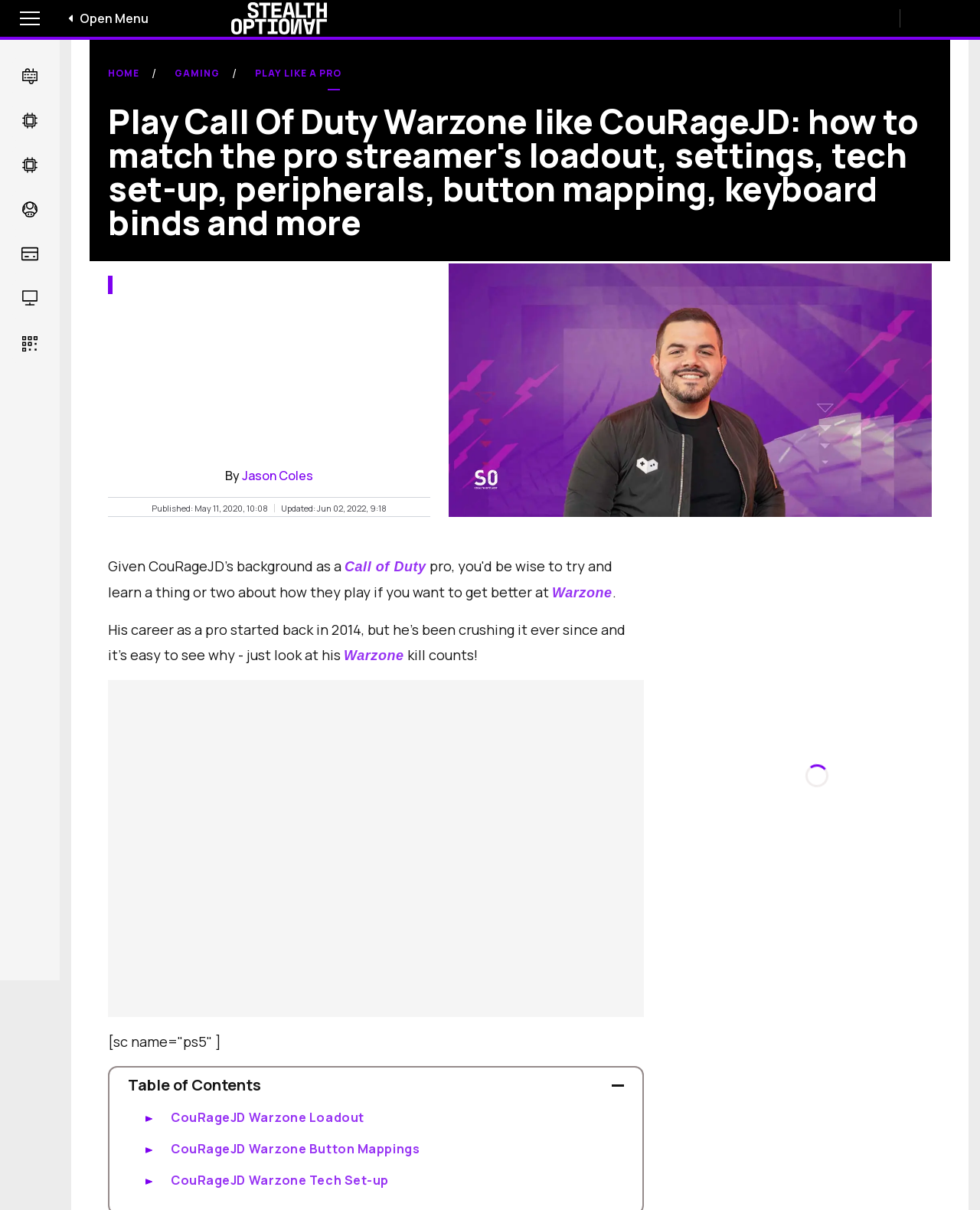Identify the bounding box coordinates of the part that should be clicked to carry out this instruction: "Toggle the Gaming submenu".

[0.012, 0.158, 0.048, 0.19]